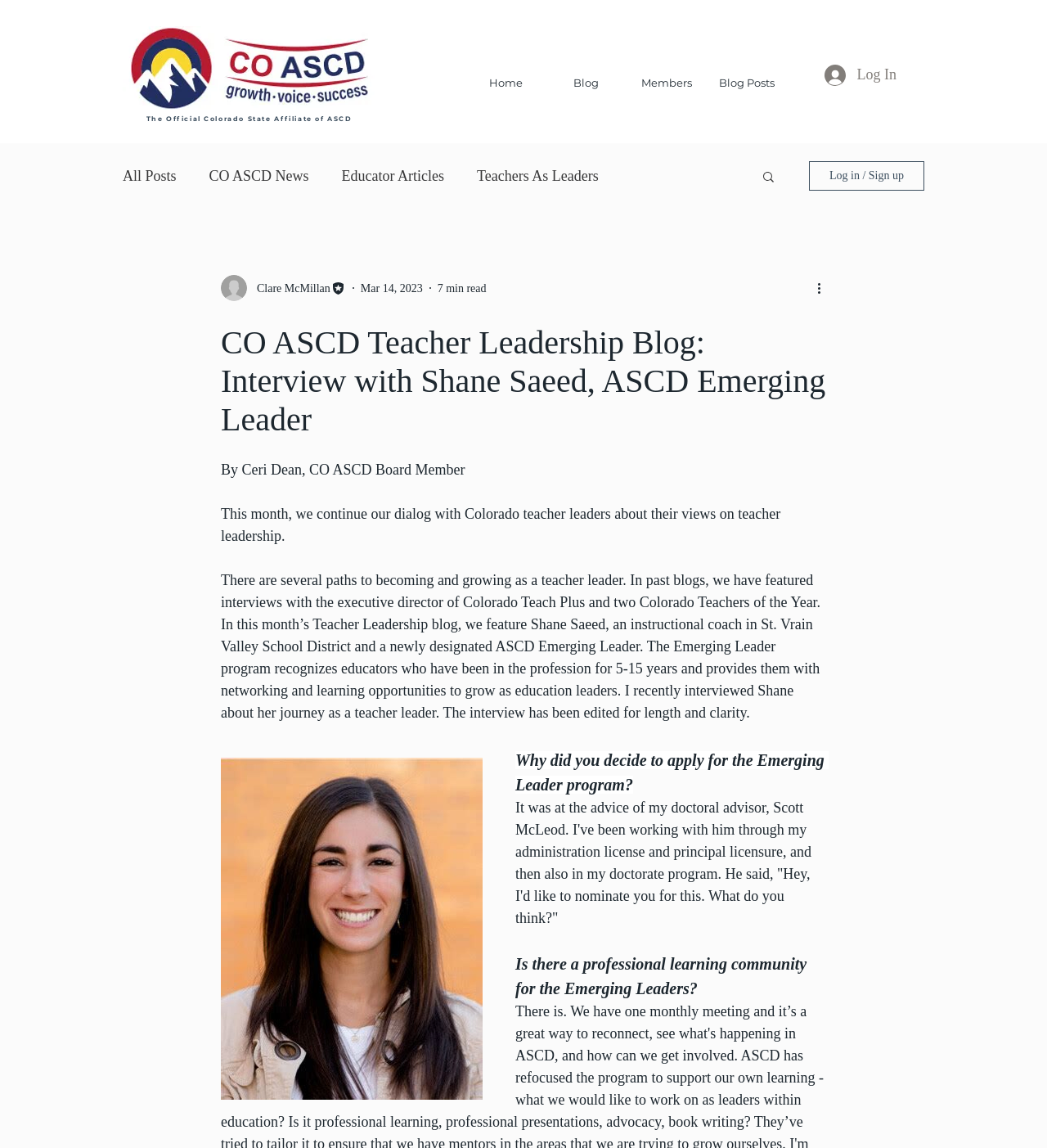Please find the bounding box coordinates in the format (top-left x, top-left y, bottom-right x, bottom-right y) for the given element description. Ensure the coordinates are floating point numbers between 0 and 1. Description: CO ASCD News

[0.2, 0.146, 0.295, 0.161]